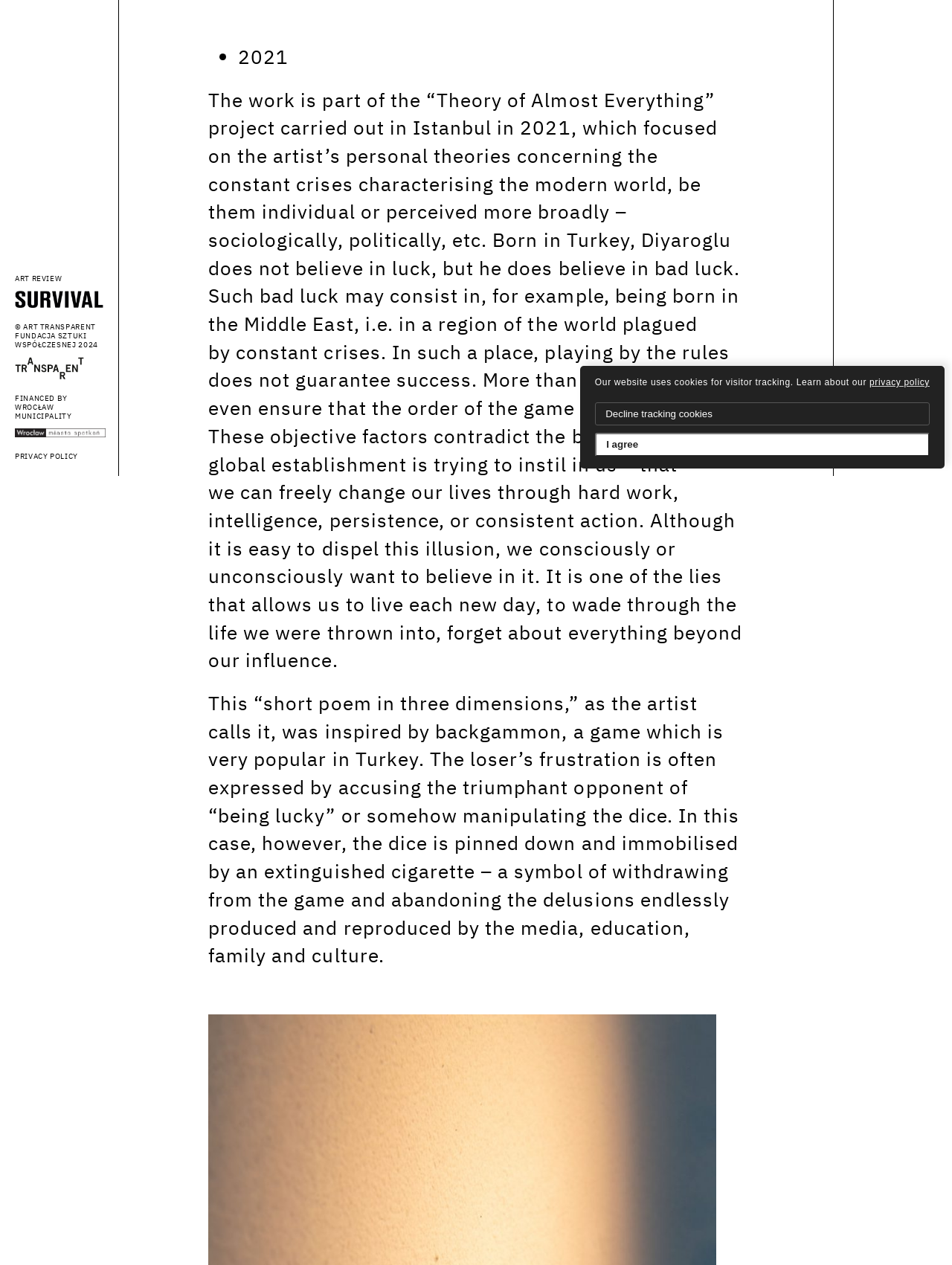Identify the bounding box of the HTML element described as: "parent_node: FINANCED BY WROCŁAW MUNICIPALITY".

[0.016, 0.339, 0.109, 0.346]